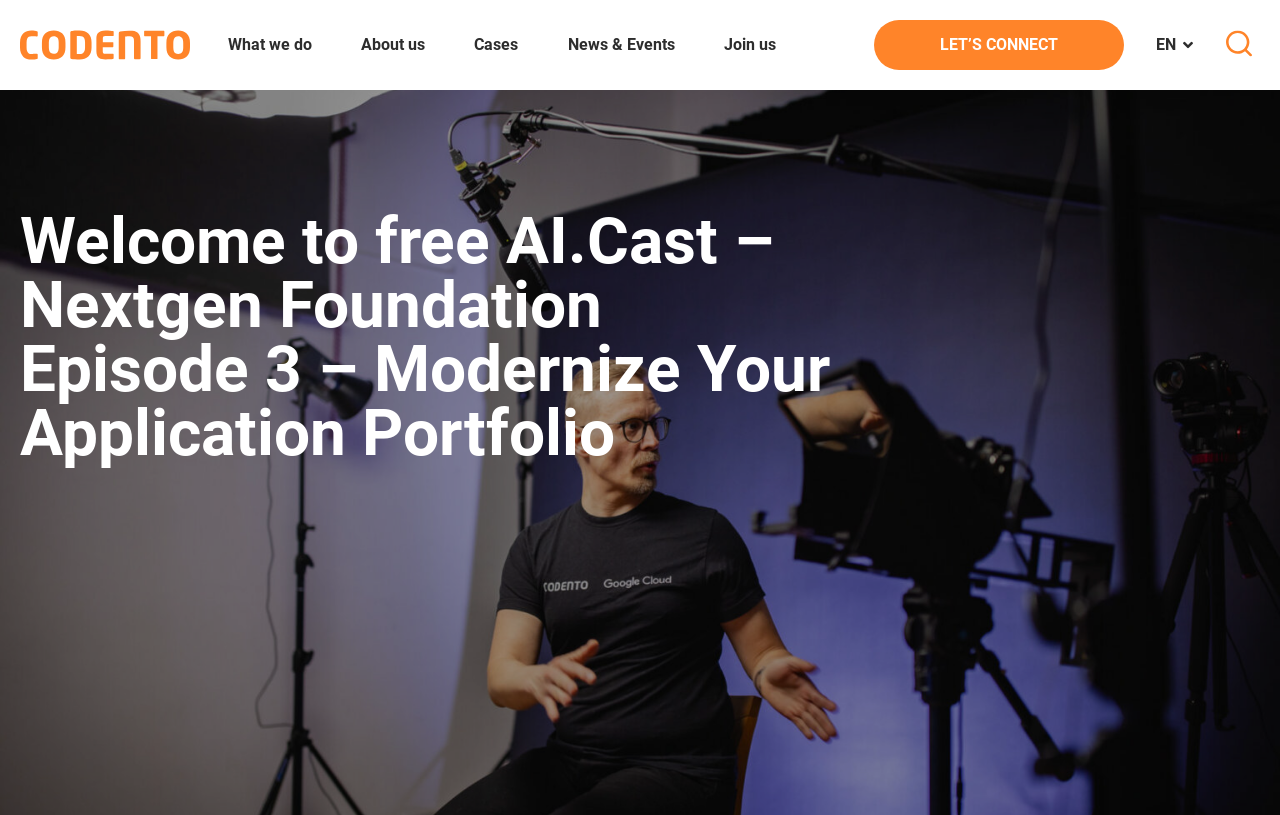Write a detailed summary of the webpage.

The webpage appears to be the homepage of Codento AI.cast, with a prominent heading that reads "Welcome to free AI.Cast – Nextgen Foundation Episode 3 – Modernize Your Application Portfolio". 

At the top of the page, there is a navigation menu with 7 links: an empty link, followed by "What we do", "About us", "Cases", "News & Events", "Join us", and "LET’S CONNECT". These links are positioned horizontally, with the empty link at the far left and "LET’S CONNECT" at the far right. 

To the right of the navigation menu, there is a language selection link "EN" with a dropdown menu, and a "SEARCH" link accompanied by a small magnifying glass icon. 

Below the navigation menu, the main content of the page begins, with the aforementioned heading taking up a significant portion of the page.